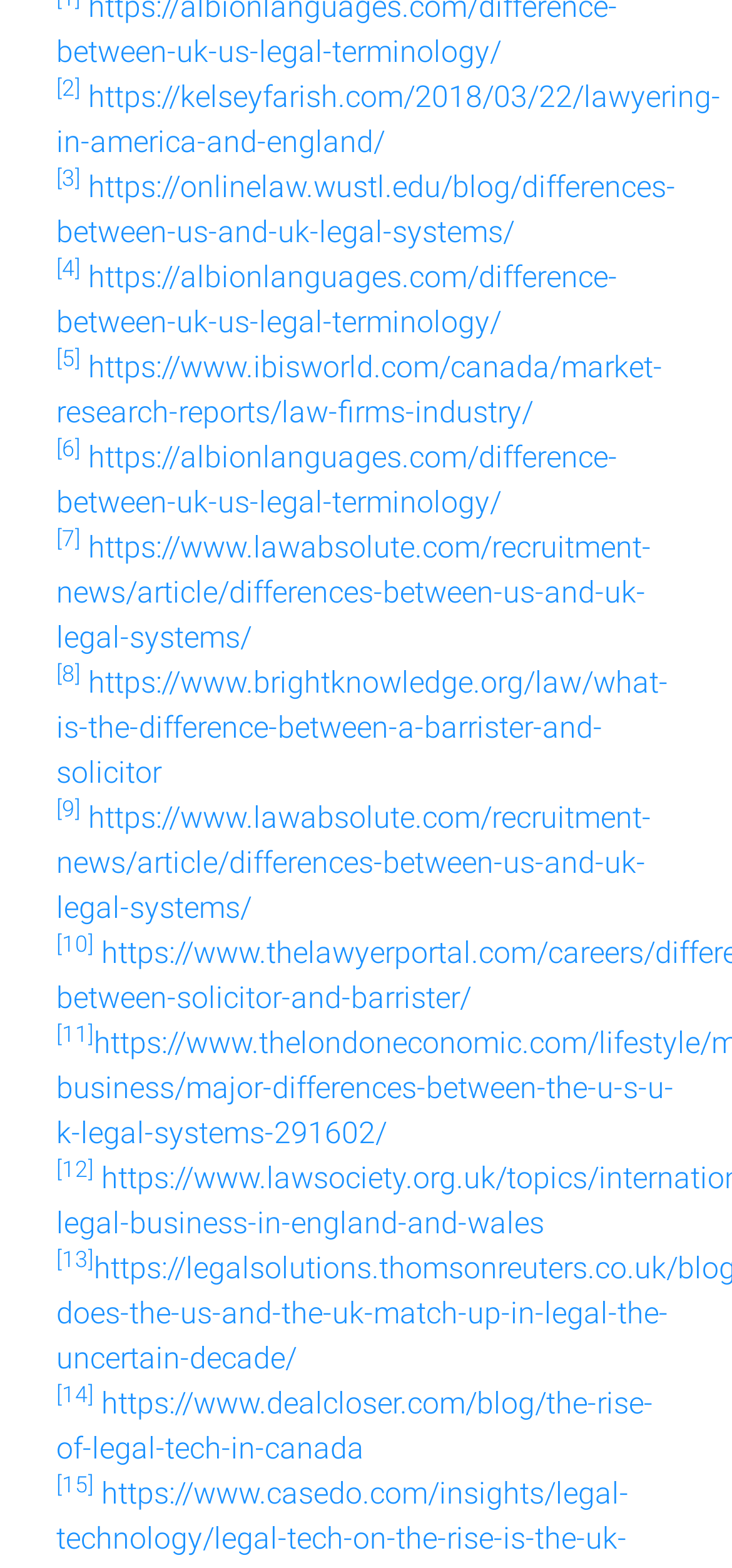What is the purpose of the webpage based on the links?
Based on the image, please offer an in-depth response to the question.

I analyzed the URLs of the links on the webpage and found that they are related to comparing legal systems, such as differences between US and UK legal systems, and legal terminology. Therefore, the purpose of the webpage is to provide resources for comparing legal systems.